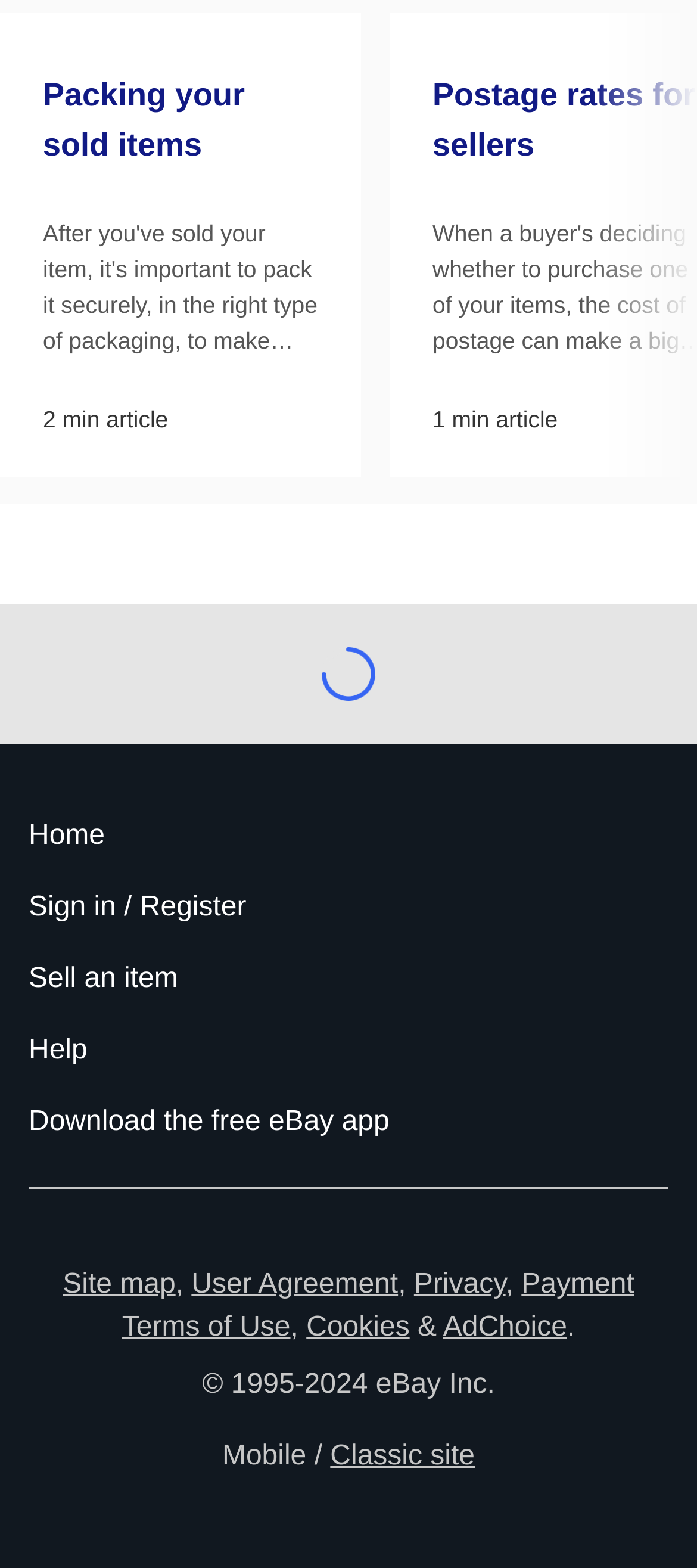Please find the bounding box coordinates of the element's region to be clicked to carry out this instruction: "Get help".

[0.041, 0.648, 0.959, 0.693]